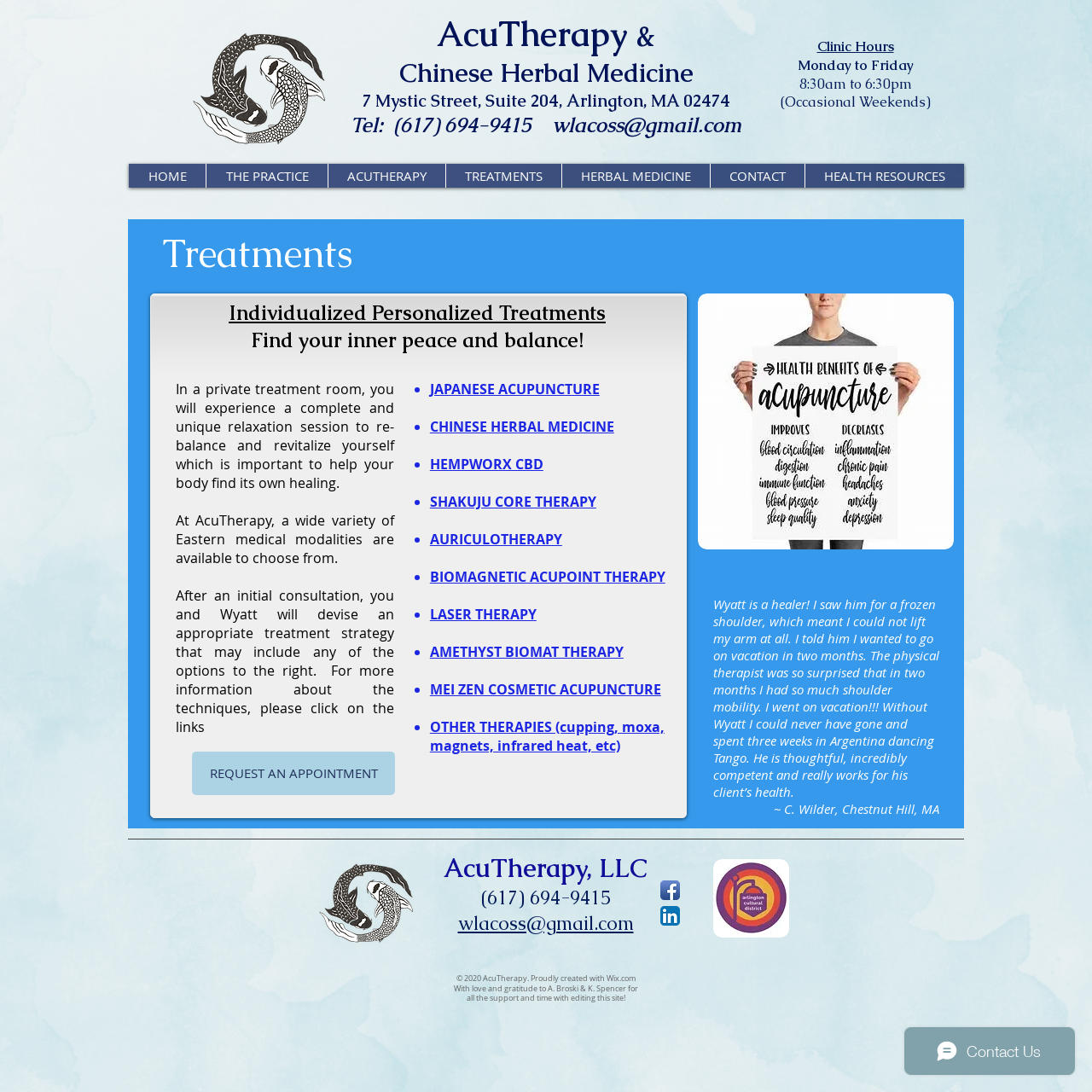Could you find the bounding box coordinates of the clickable area to complete this instruction: "Click the 'Facebook App Icon'"?

[0.605, 0.806, 0.623, 0.824]